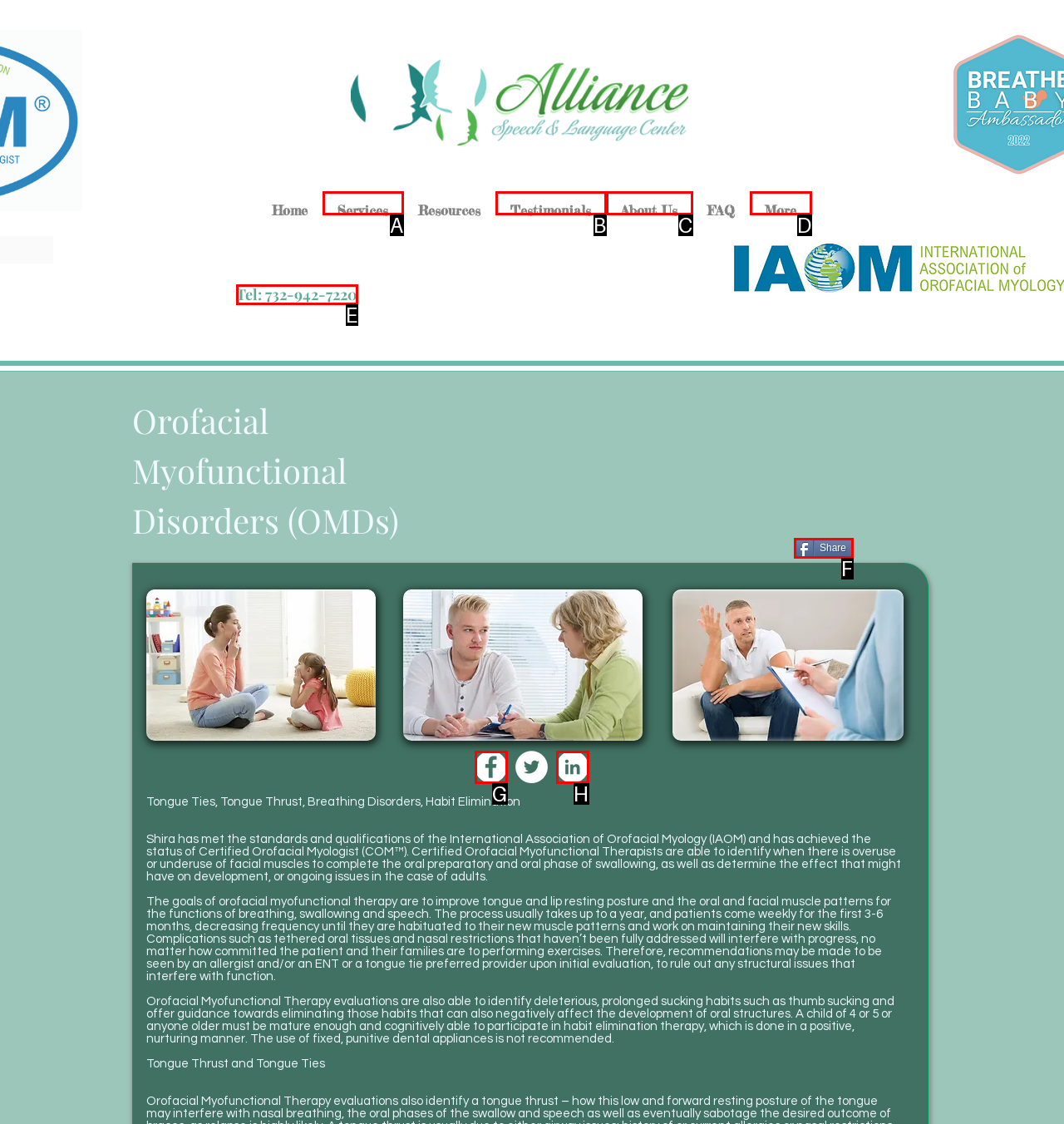Identify the correct option to click in order to complete this task: Call the phone number
Answer with the letter of the chosen option directly.

E